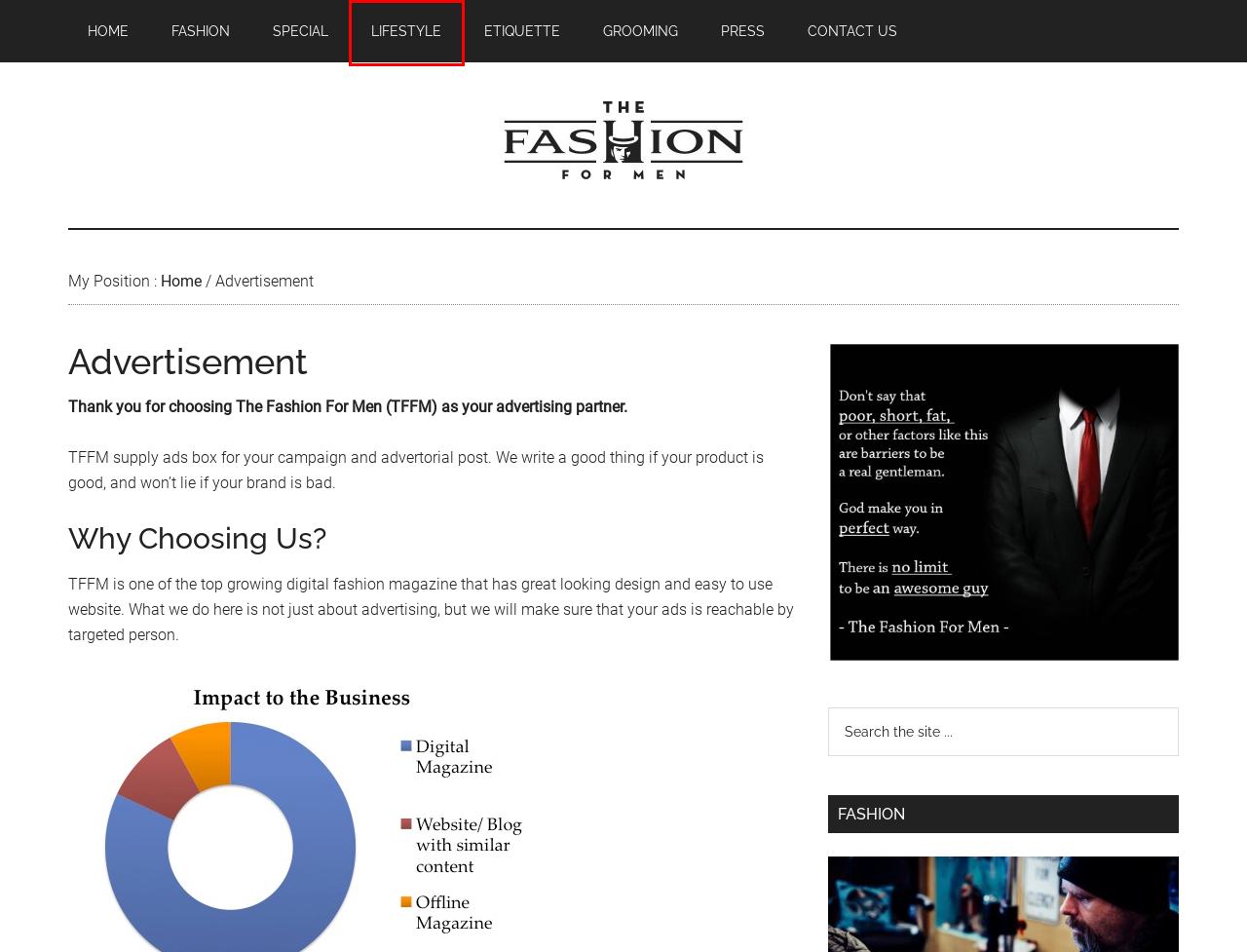Analyze the given webpage screenshot and identify the UI element within the red bounding box. Select the webpage description that best matches what you expect the new webpage to look like after clicking the element. Here are the candidates:
A. Etiquette
B. Fashion
C. Special
D. Learn More about the Most Popular Egyptian Tattoos and Their Meaning
E. Lifestyle
F. Contact Us
G. The Fashion For Men – All About Men
H. Press

E